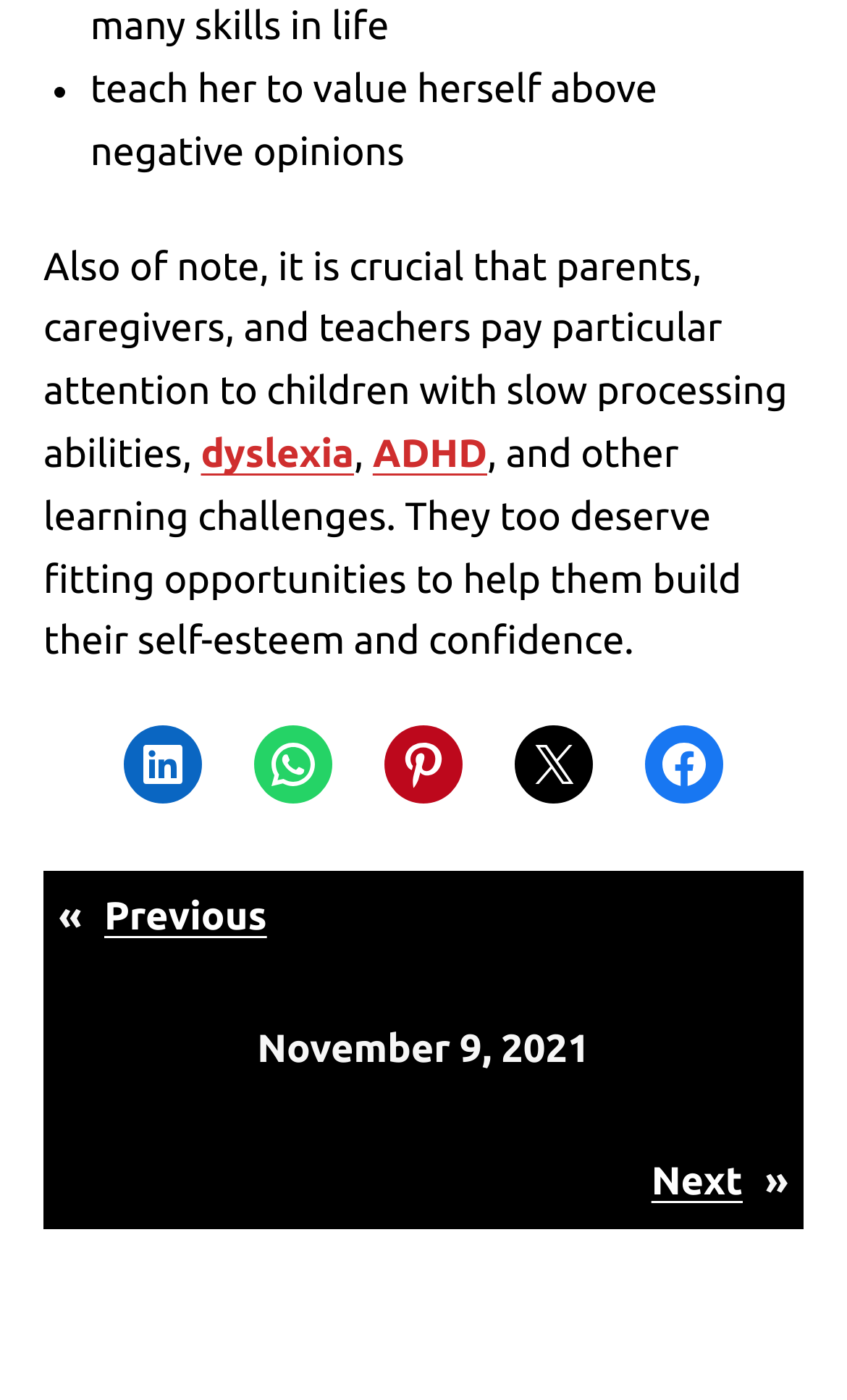Point out the bounding box coordinates of the section to click in order to follow this instruction: "Go to the next article".

[0.769, 0.828, 0.877, 0.859]